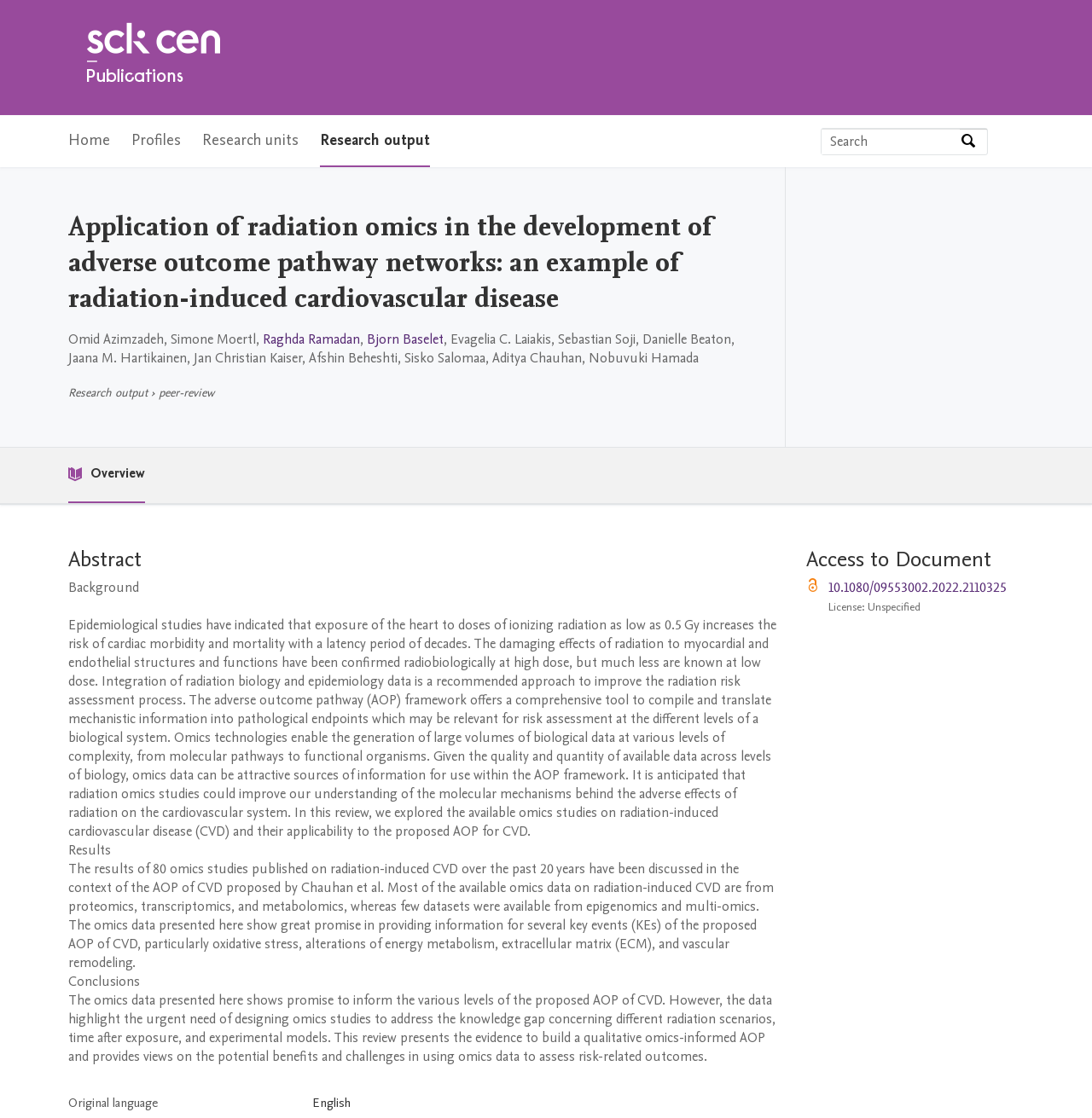Find and provide the bounding box coordinates for the UI element described here: "Overview". The coordinates should be given as four float numbers between 0 and 1: [left, top, right, bottom].

[0.062, 0.4, 0.133, 0.45]